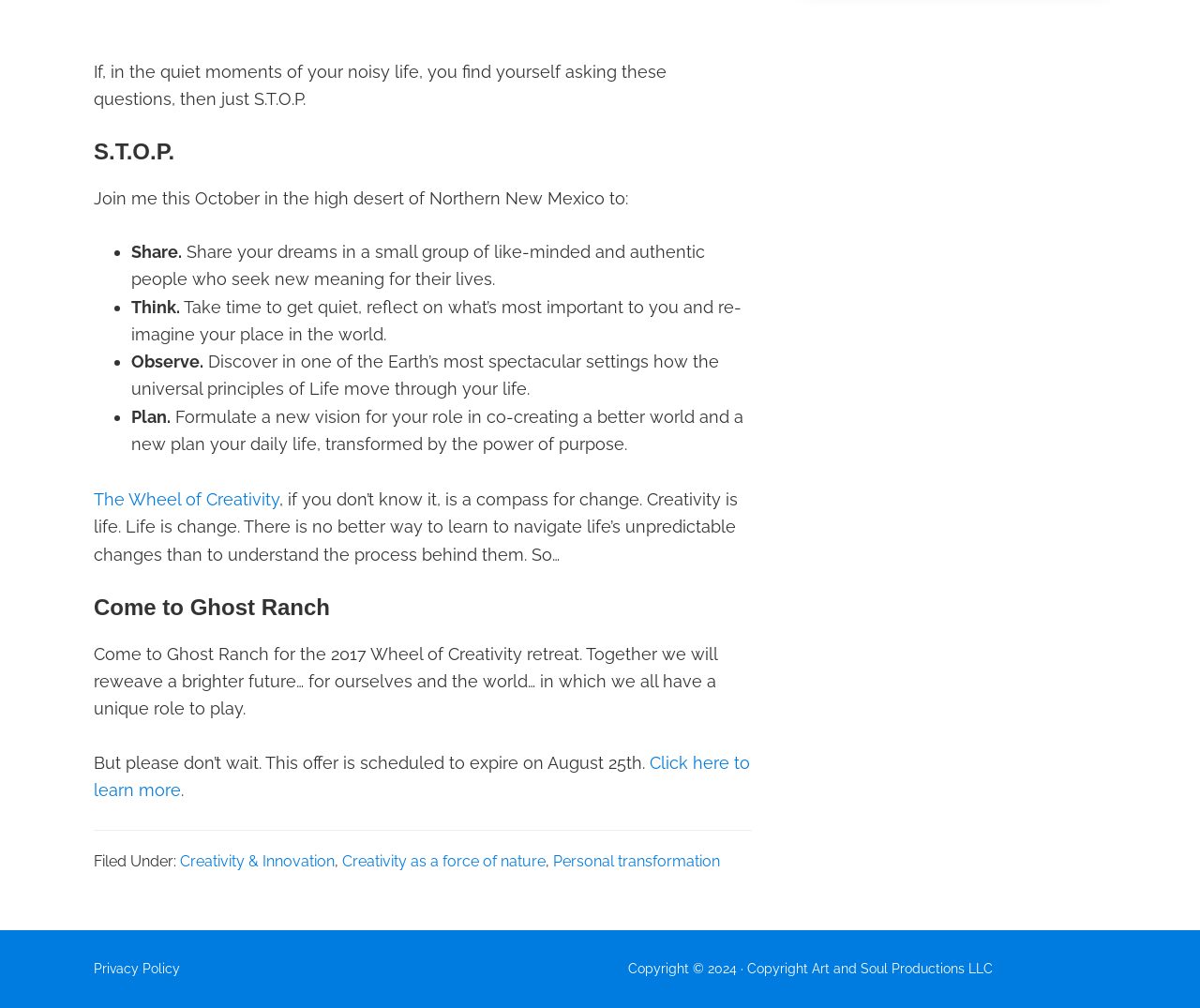Where is the retreat taking place?
Please give a detailed and elaborate answer to the question.

The webpage mentions 'Come to Ghost Ranch' and describes it as being located in the 'high desert of Northern New Mexico'.